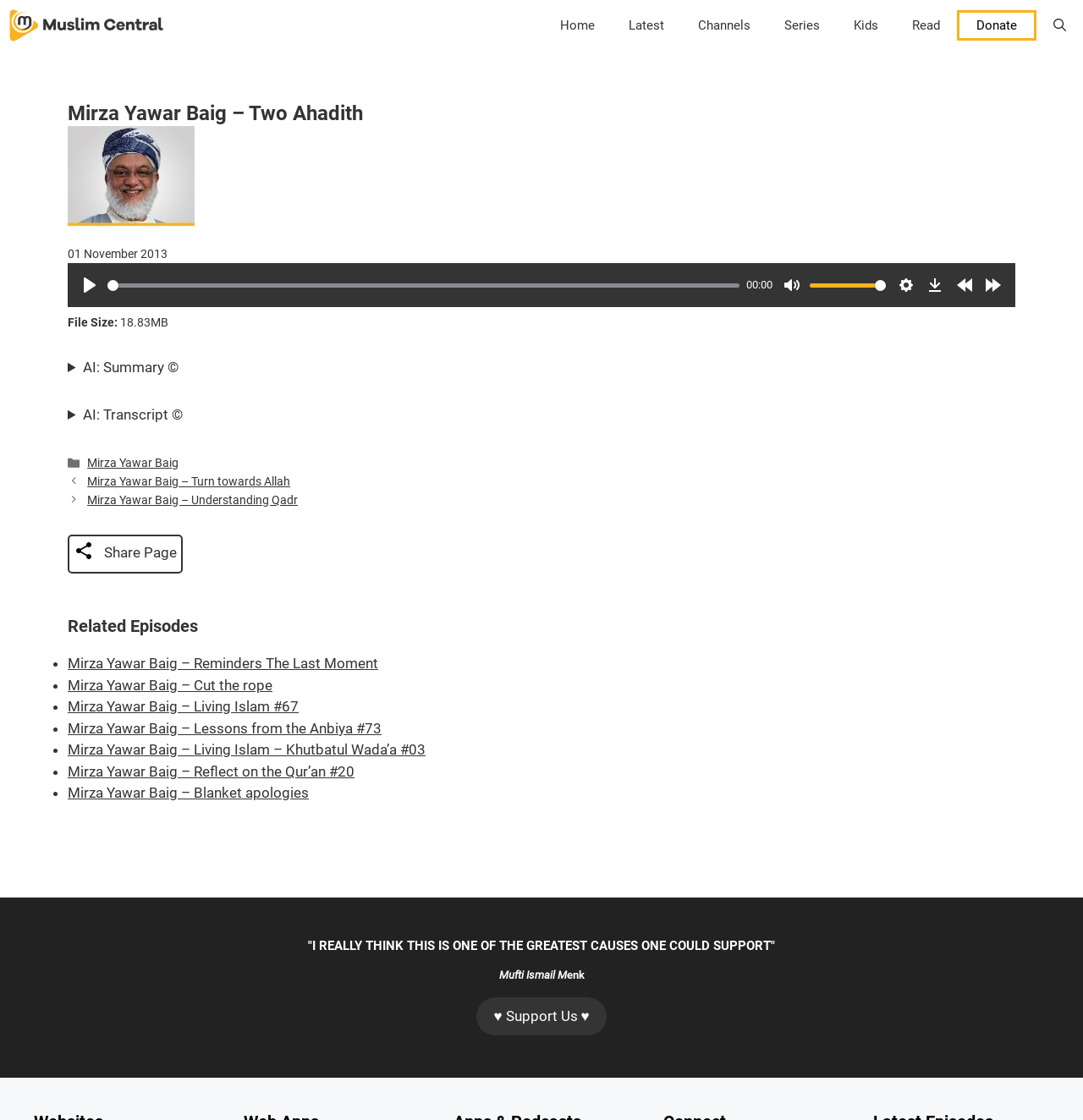Please reply to the following question using a single word or phrase: 
What is the file size of the audio lecture?

18.83MB